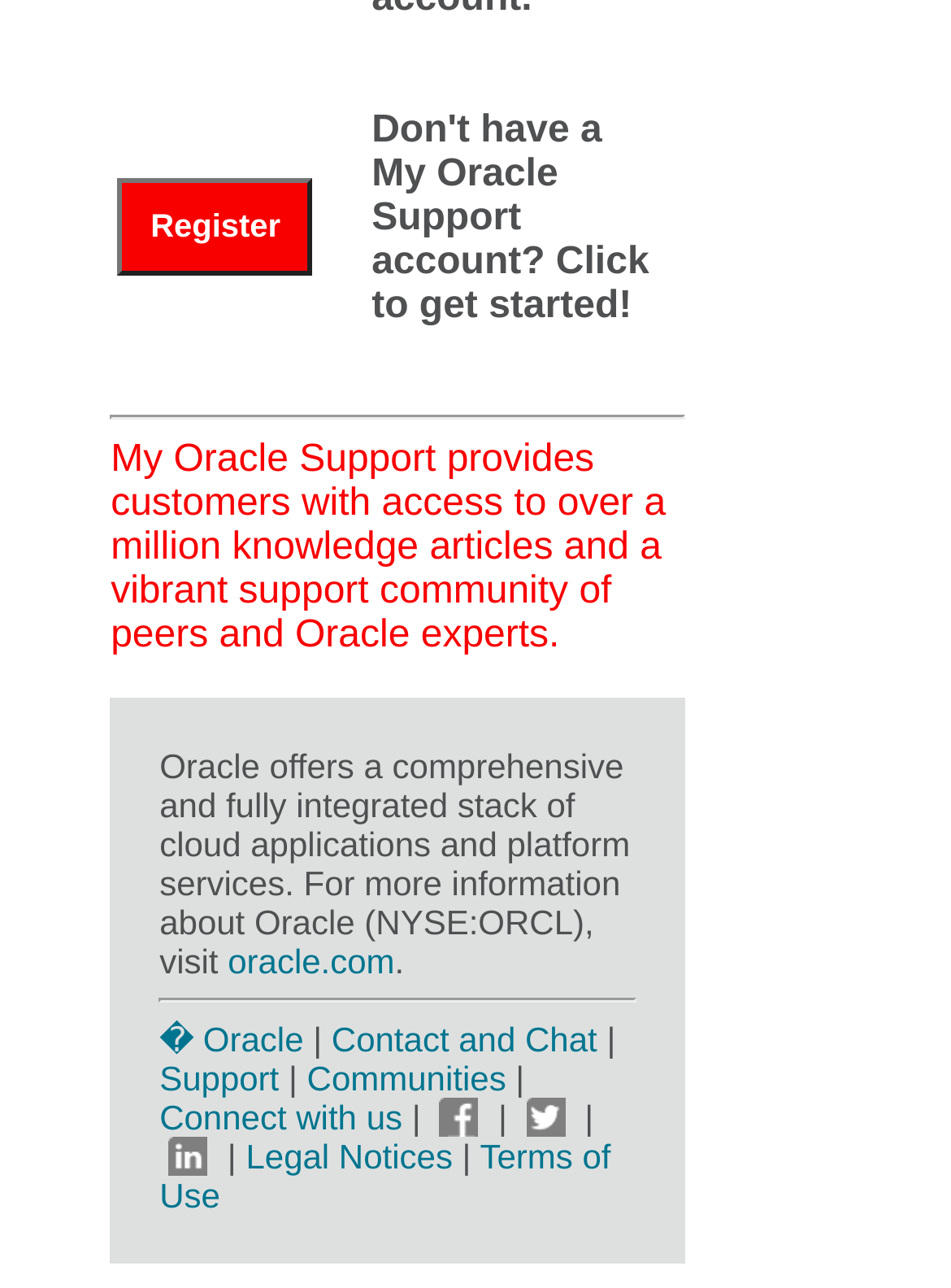Give a one-word or short phrase answer to this question: 
What social media platforms are linked from the footer?

Facebook, Twitter, Linked In